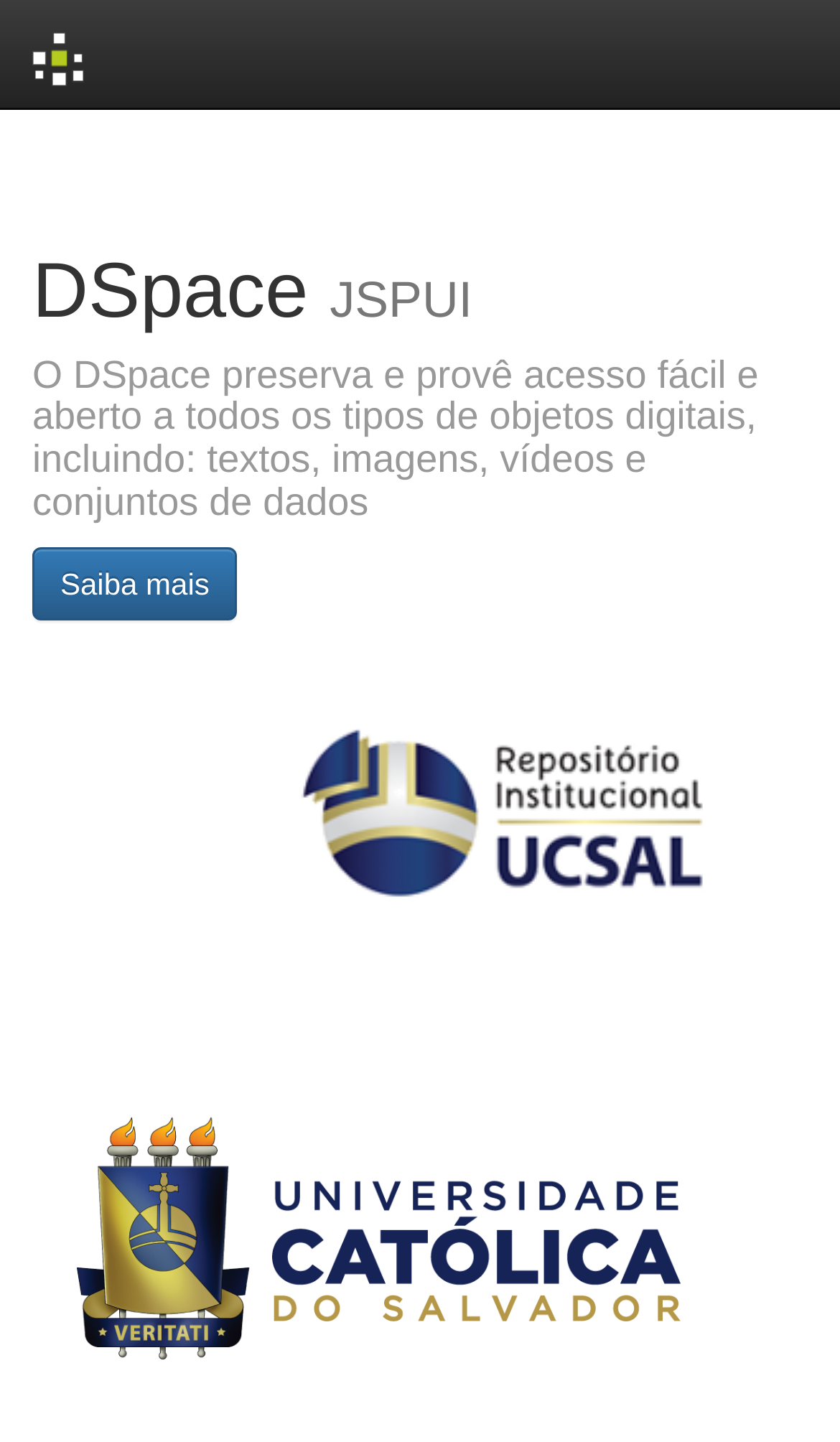What is the purpose of the 'Saiba mais' button?
Using the image as a reference, answer with just one word or a short phrase.

To learn more